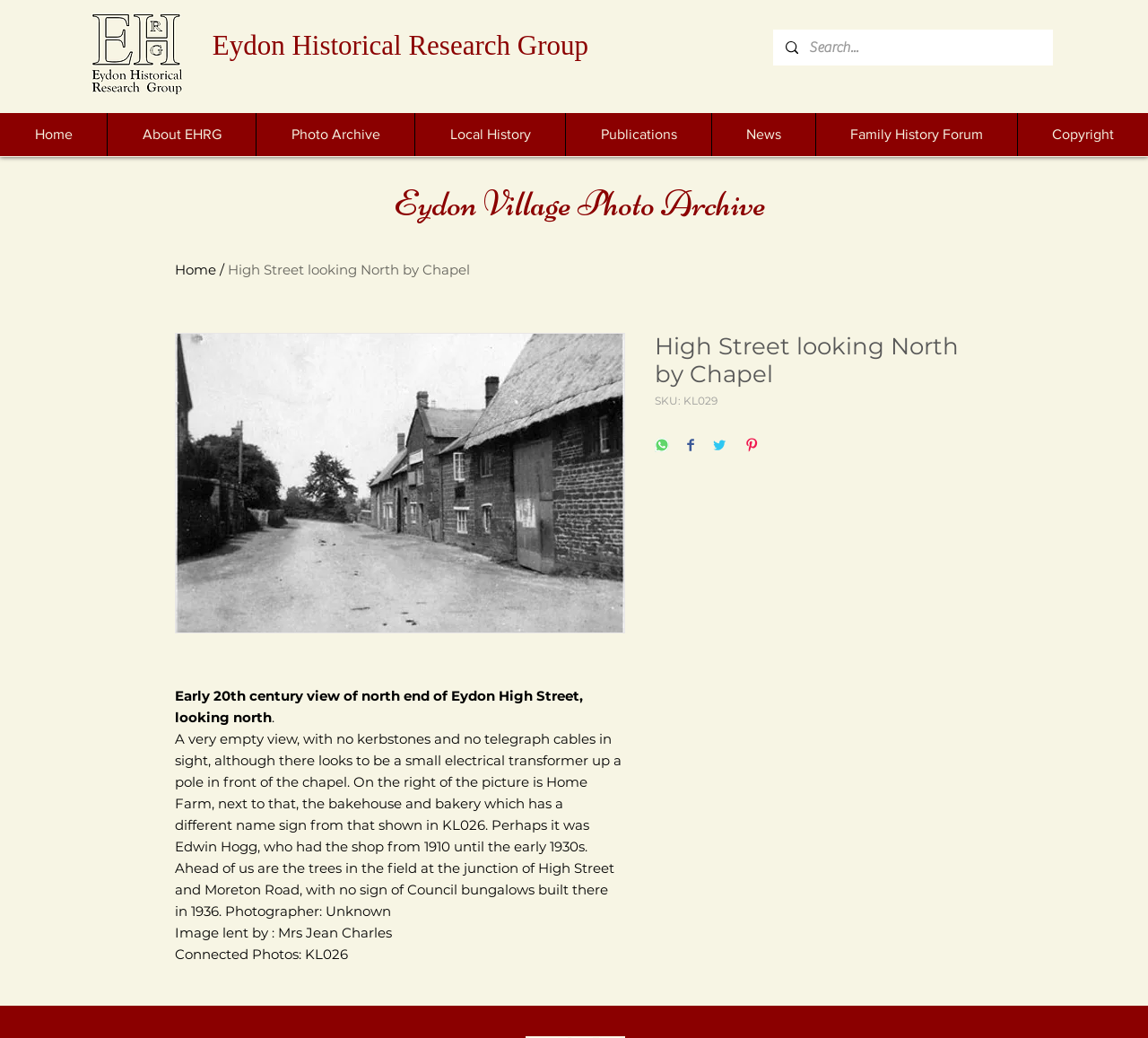Identify the bounding box coordinates for the UI element that matches this description: "Home".

[0.0, 0.109, 0.093, 0.15]